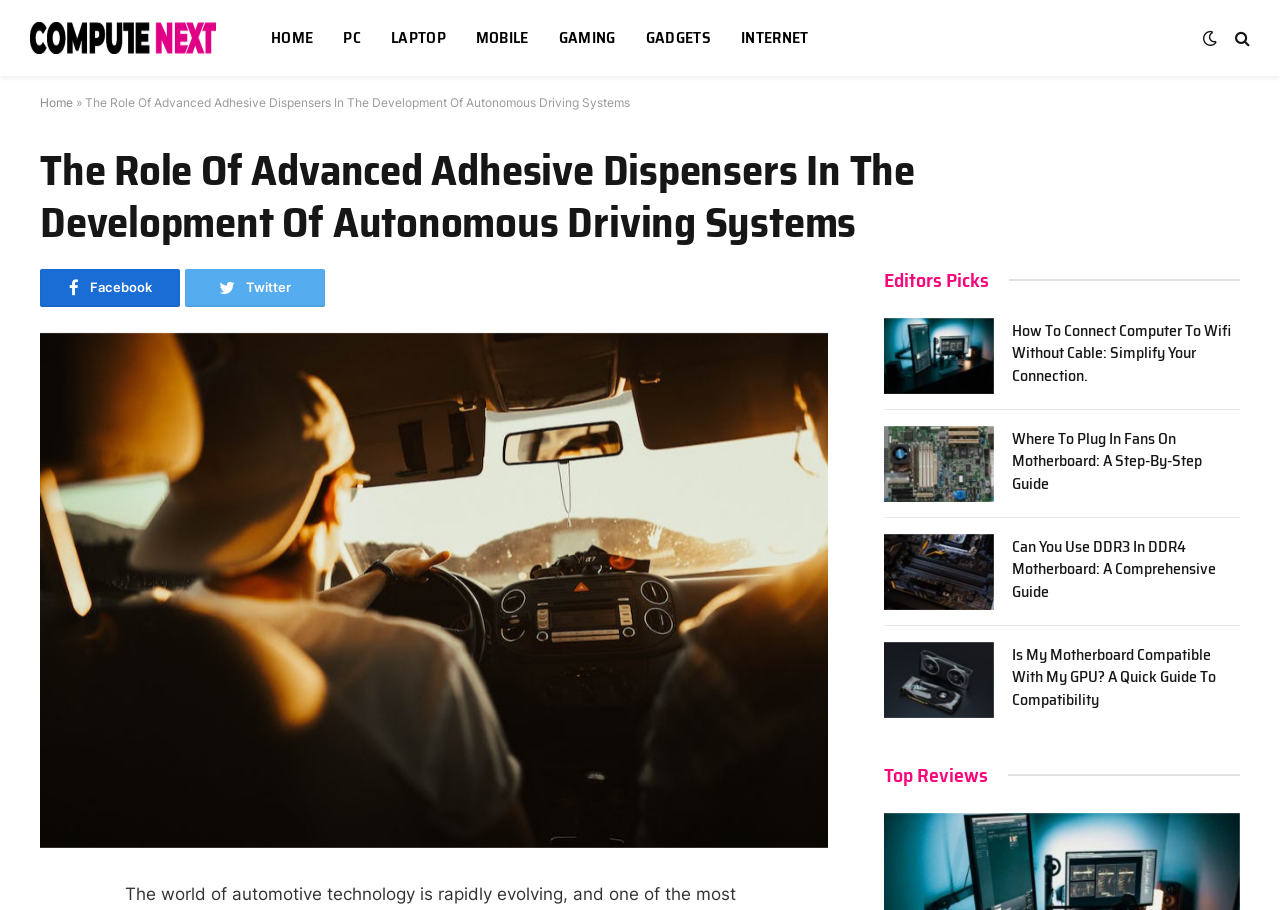Please provide the bounding box coordinates for the element that needs to be clicked to perform the following instruction: "Click on the Facebook link". The coordinates should be given as four float numbers between 0 and 1, i.e., [left, top, right, bottom].

[0.031, 0.295, 0.141, 0.337]